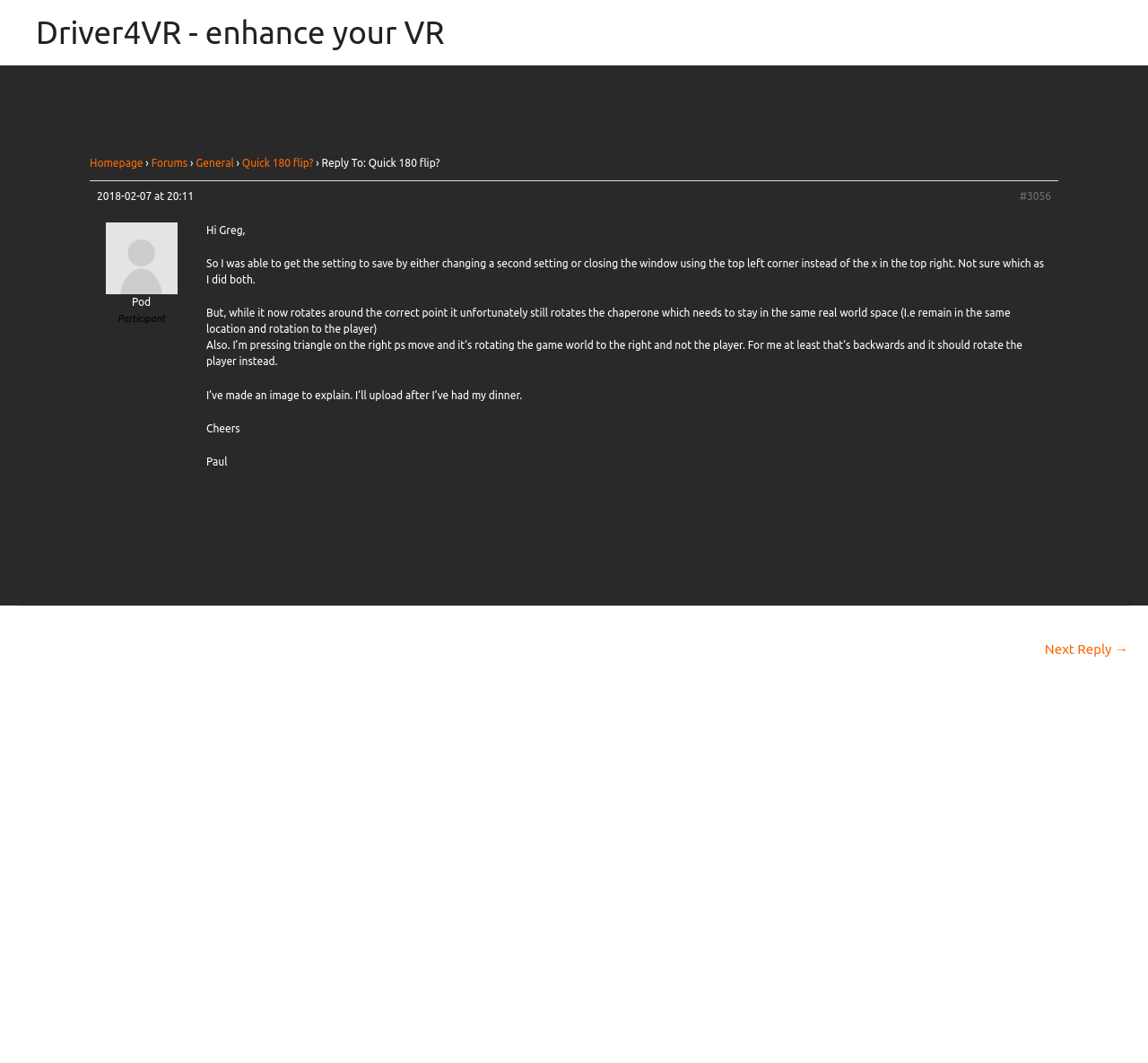Predict the bounding box coordinates of the UI element that matches this description: "Yes". The coordinates should be in the format [left, top, right, bottom] with each value between 0 and 1.

None